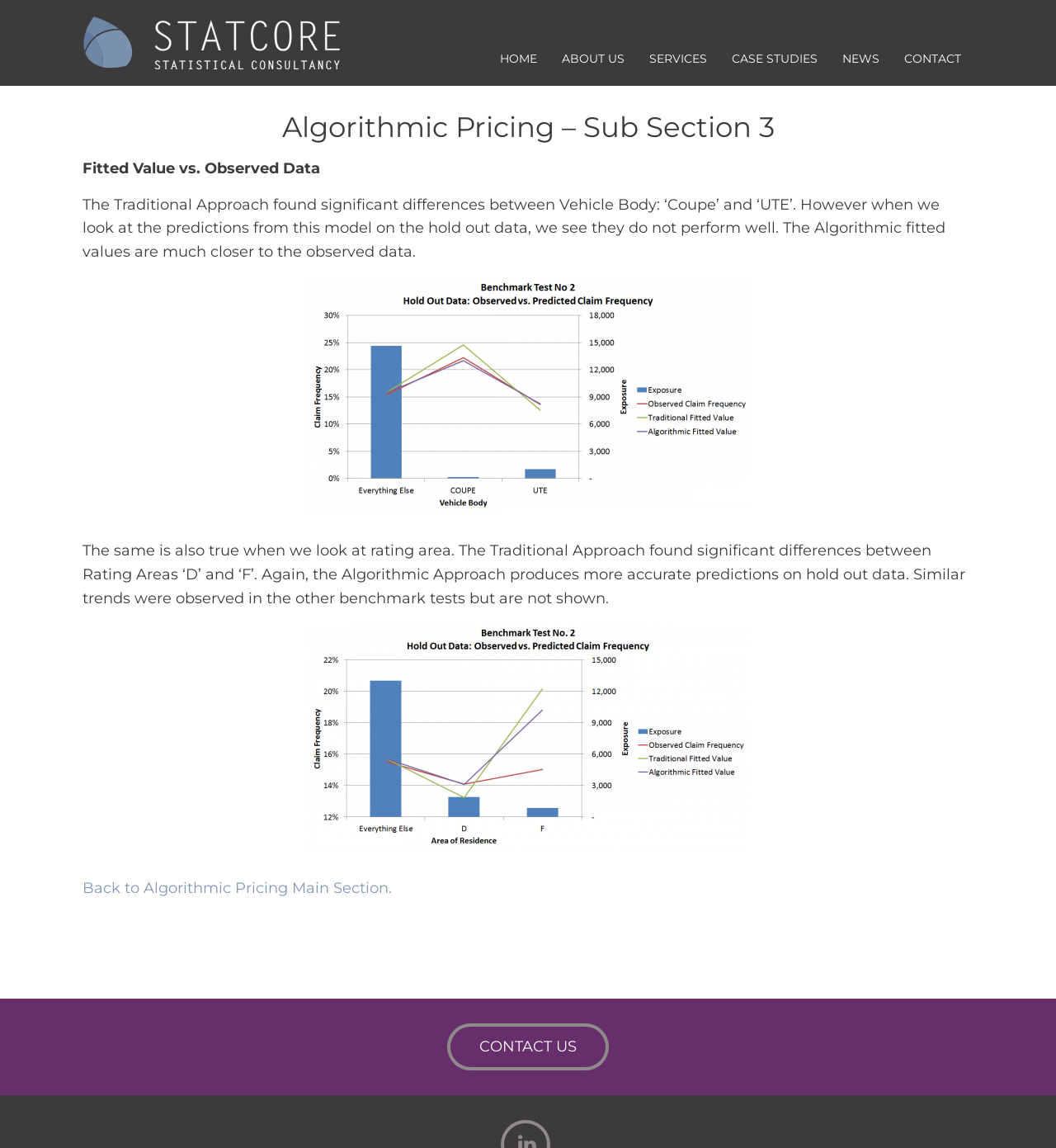What is the main title displayed on this webpage?

Algorithmic Pricing – Sub Section 3